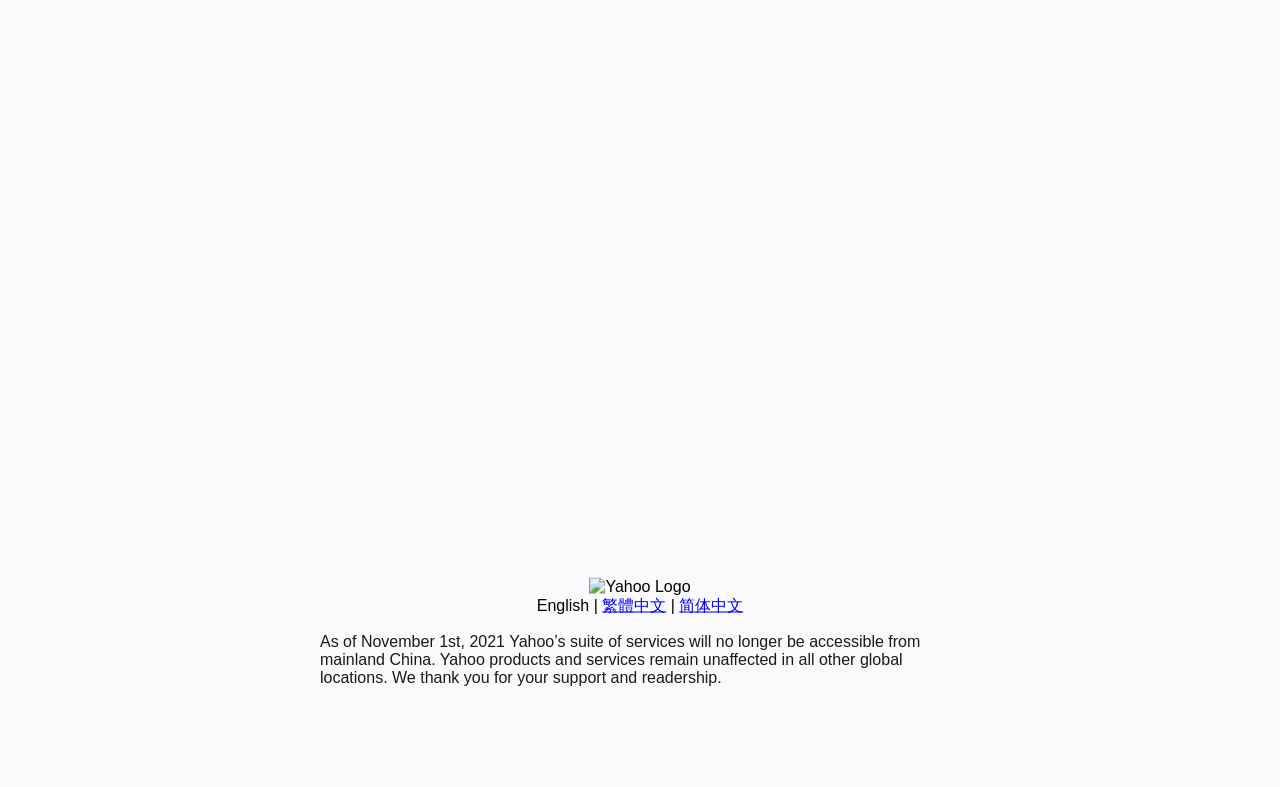Given the description "繁體中文", provide the bounding box coordinates of the corresponding UI element.

[0.47, 0.758, 0.52, 0.78]